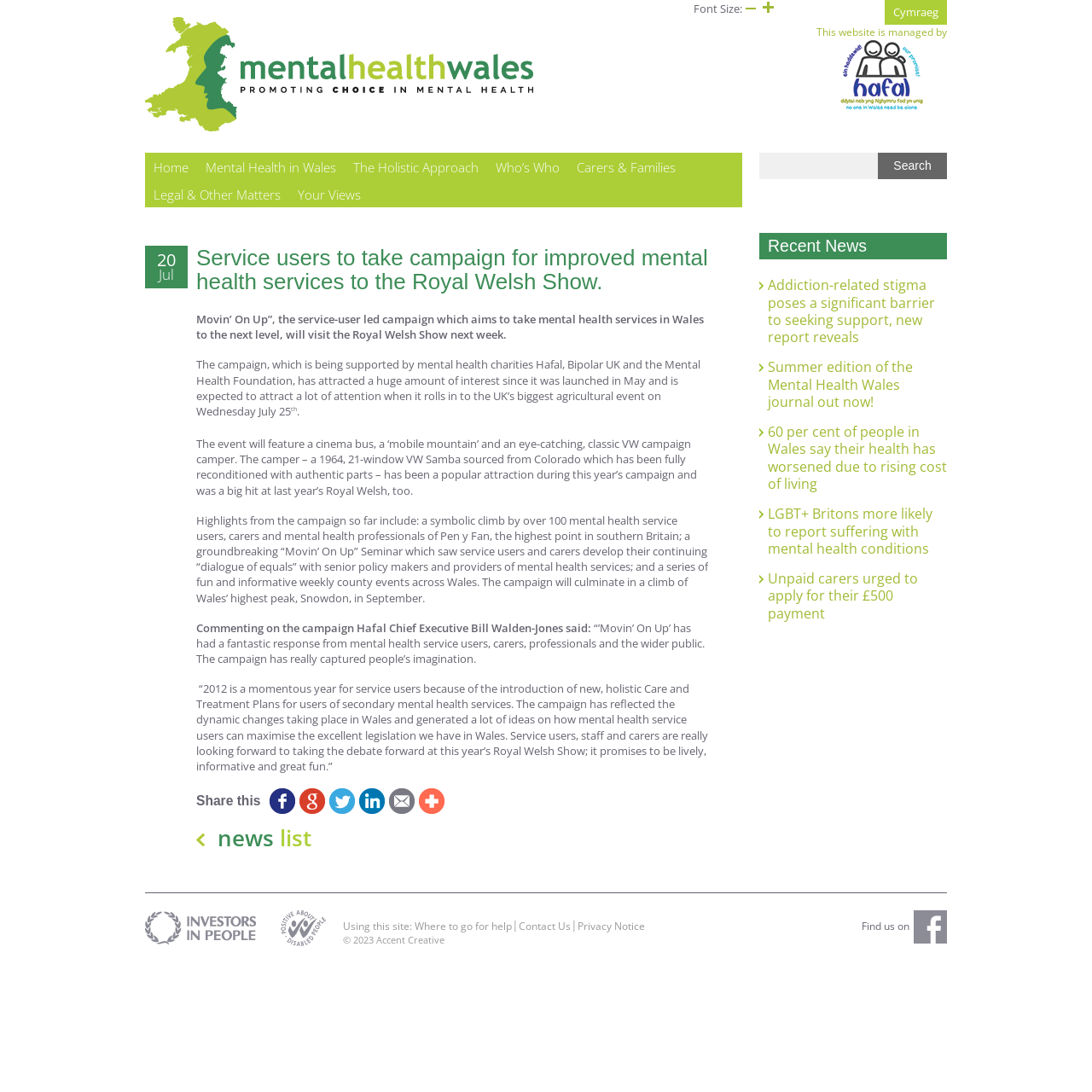Find the bounding box coordinates of the area to click in order to follow the instruction: "Share this on Facebook".

[0.245, 0.722, 0.272, 0.745]